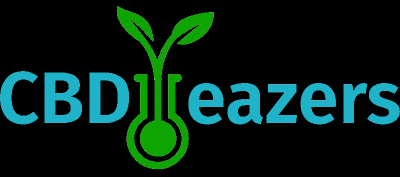Explain the image in detail, mentioning the main subjects and background elements.

The image features the logo of "CBDEazers," a brand associated with CBD products. The design prominently incorporates vibrant green leaves emerging from a circular shape, symbolizing natural and organic elements. The name "CBDEazers" is rendered in bold blue lettering, conveying a sense of trust and tranquility. This logo encapsulates the brand's focus on delivering high-quality CBD solutions, emphasizing a connection with nature and well-being, while reflecting its commitment to customer satisfaction and safety.